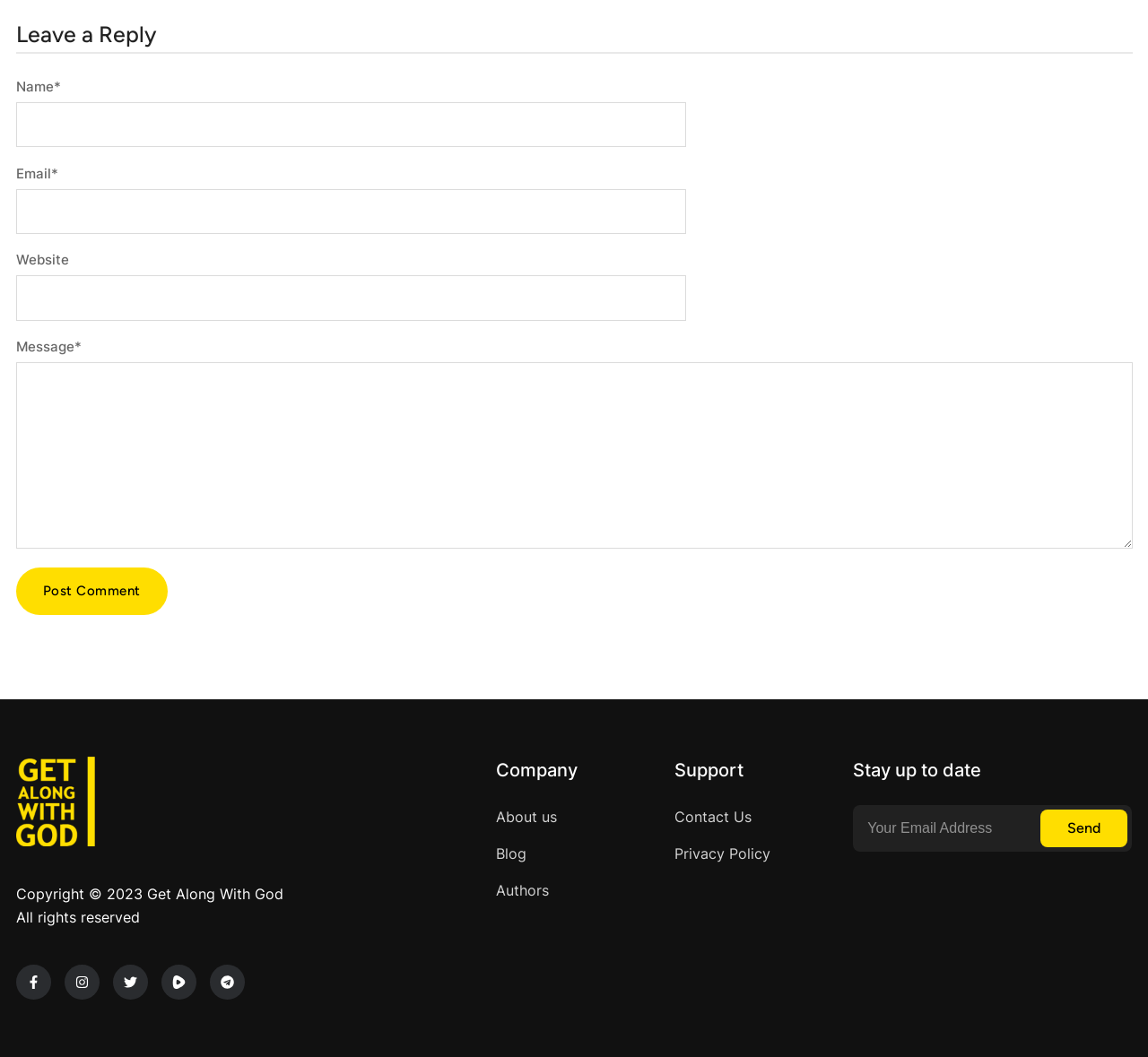Determine the bounding box coordinates of the section to be clicked to follow the instruction: "Follow on Facebook". The coordinates should be given as four float numbers between 0 and 1, formatted as [left, top, right, bottom].

[0.014, 0.913, 0.044, 0.946]